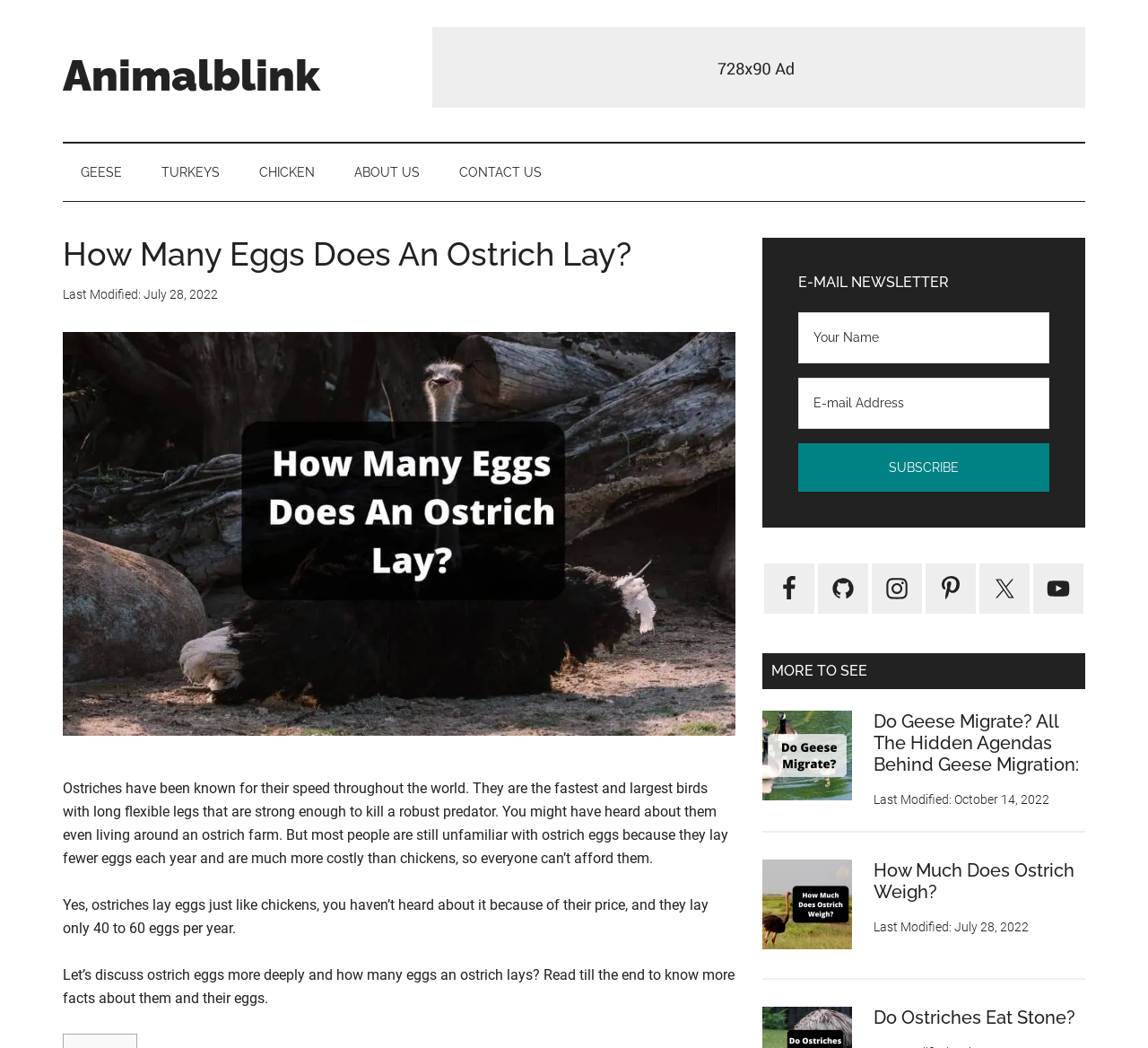Given the content of the image, can you provide a detailed answer to the question?
What is the last modified date of the article 'How Many Eggs Does An Ostrich Lay?'?

The webpage shows the last modified date of the article 'How Many Eggs Does An Ostrich Lay?' as July 28, 2022, which is mentioned below the article heading.